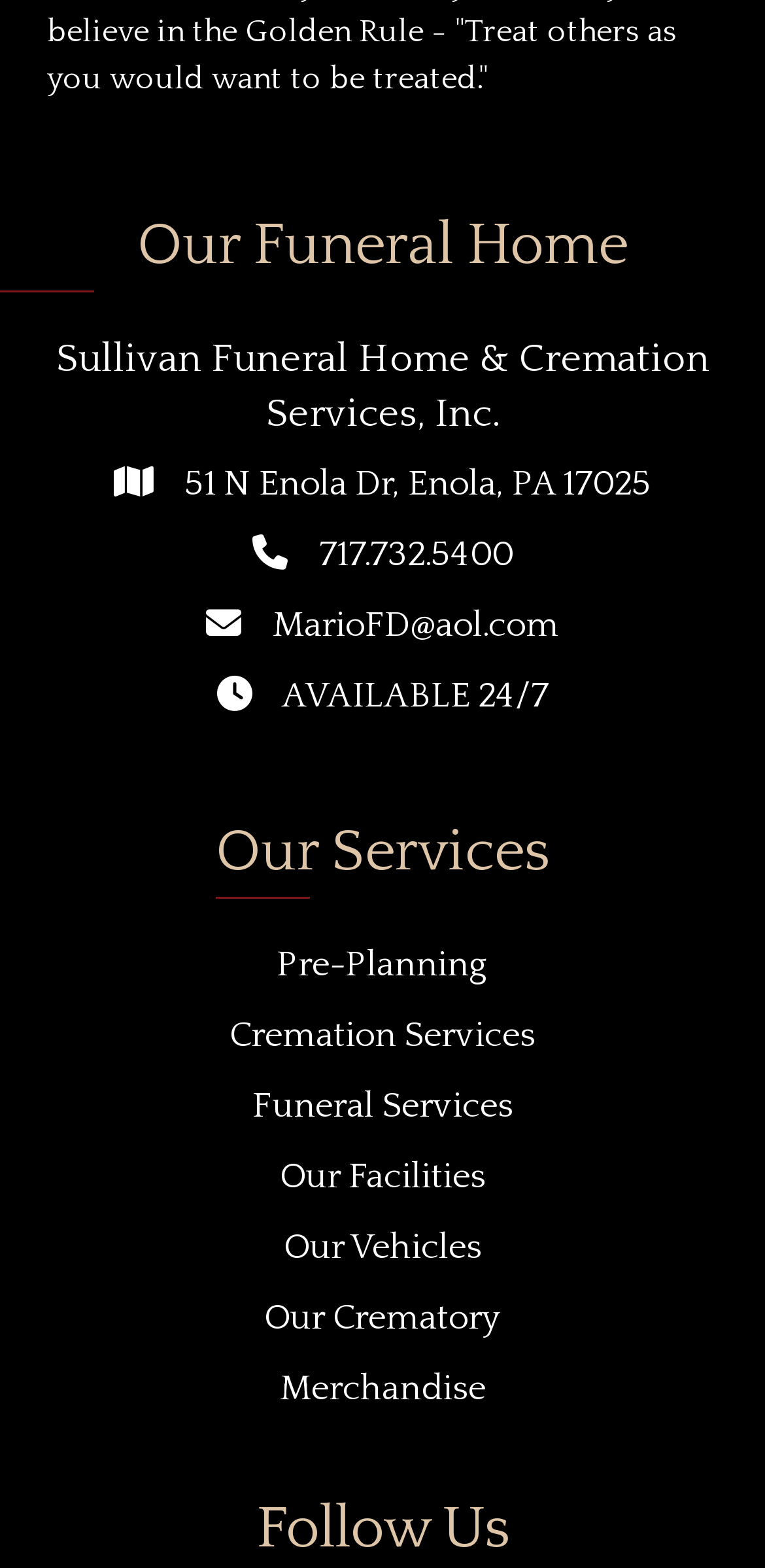Locate the bounding box coordinates of the element I should click to achieve the following instruction: "visit our location".

[0.241, 0.296, 0.851, 0.321]